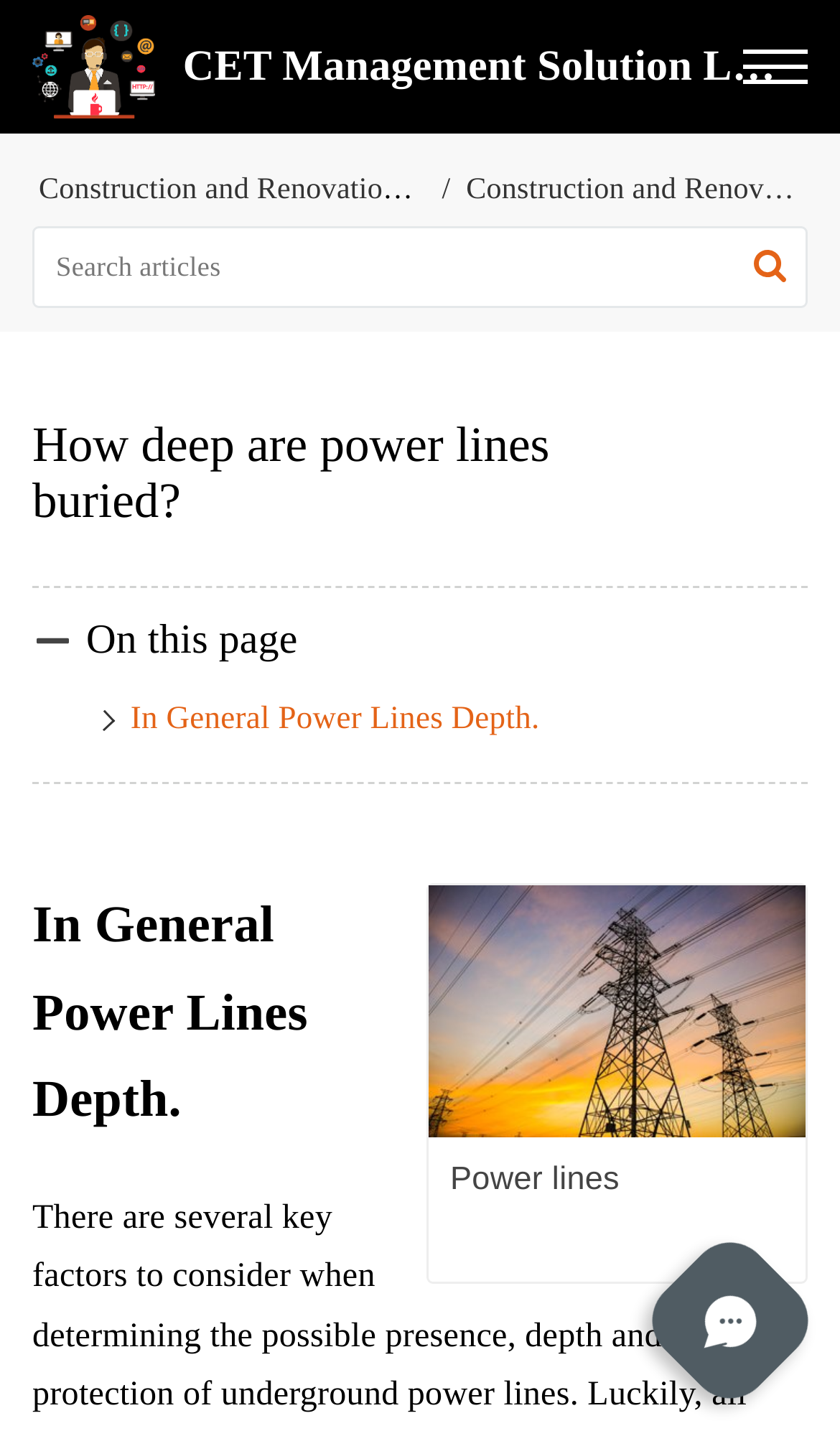Using the image as a reference, answer the following question in as much detail as possible:
What is the topic of the webpage?

I found multiple mentions of 'power lines' on the webpage, including a heading element with the text 'How deep are power lines buried?' and a static text element with the text 'Power lines', which suggests that the topic of the webpage is related to power lines.